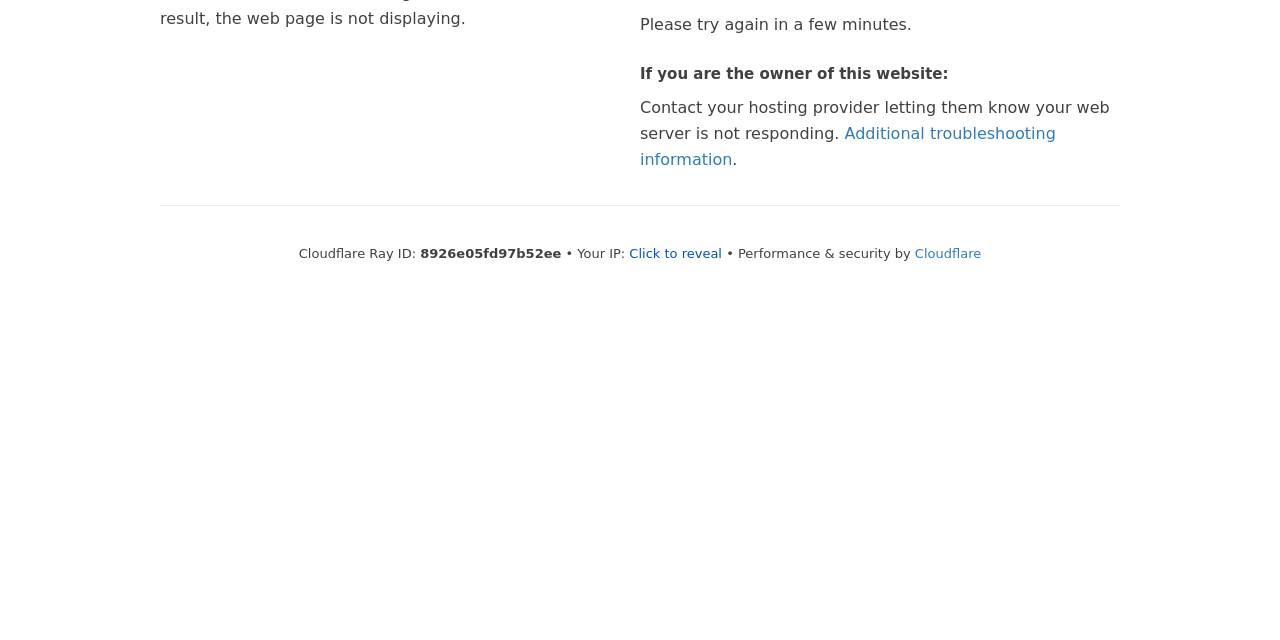Please specify the bounding box coordinates in the format (top-left x, top-left y, bottom-right x, bottom-right y), with all values as floating point numbers between 0 and 1. Identify the bounding box of the UI element described by: parent_node: Register | Login title="Uberant"

None